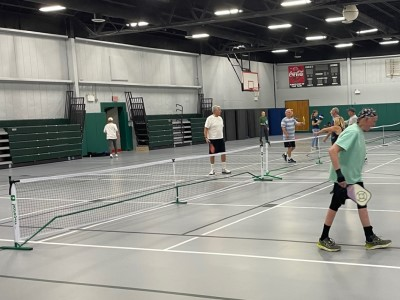What is the player in the foreground wearing?
We need a detailed and meticulous answer to the question.

The caption specifically describes the player in the foreground as wearing a light green shirt and black shorts, indicating their attire in the image.